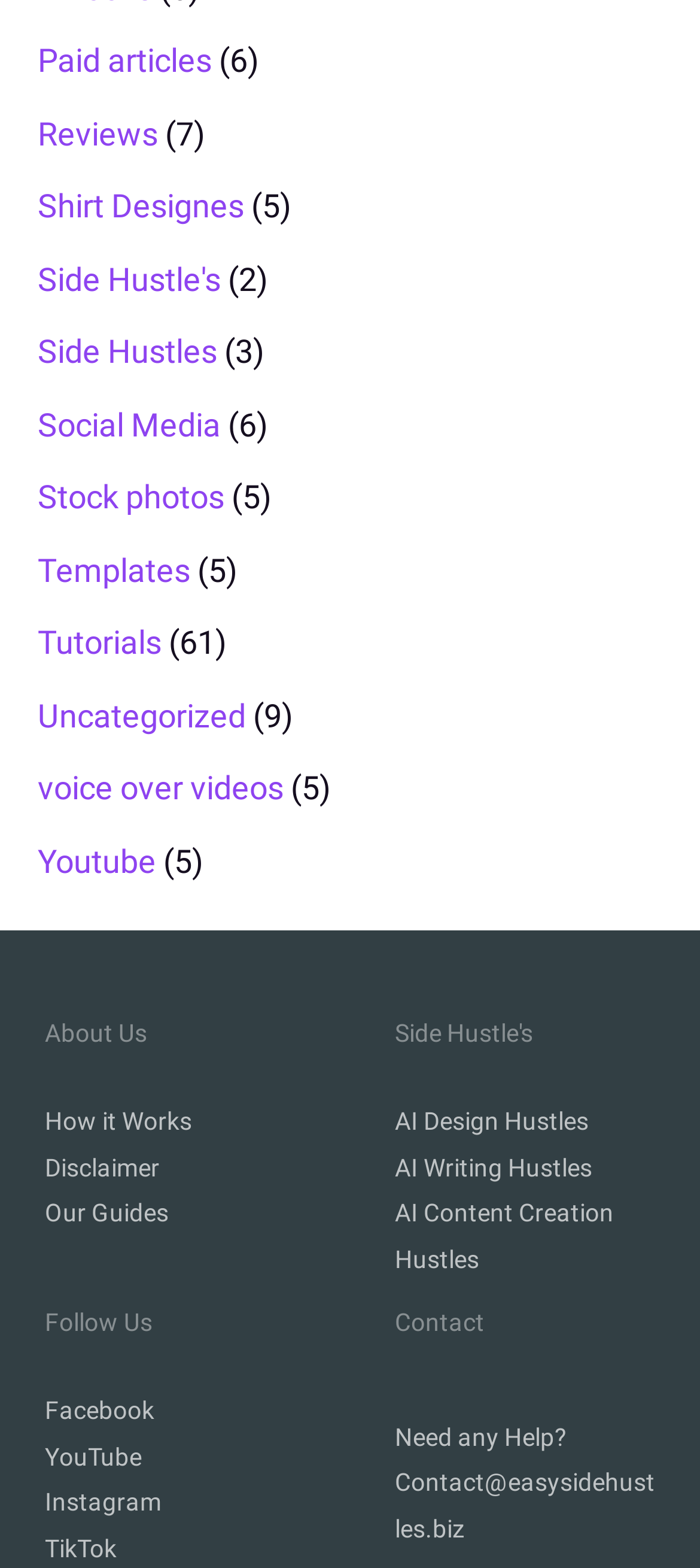Predict the bounding box coordinates of the UI element that matches this description: "How it Works". The coordinates should be in the format [left, top, right, bottom] with each value between 0 and 1.

[0.064, 0.706, 0.274, 0.724]